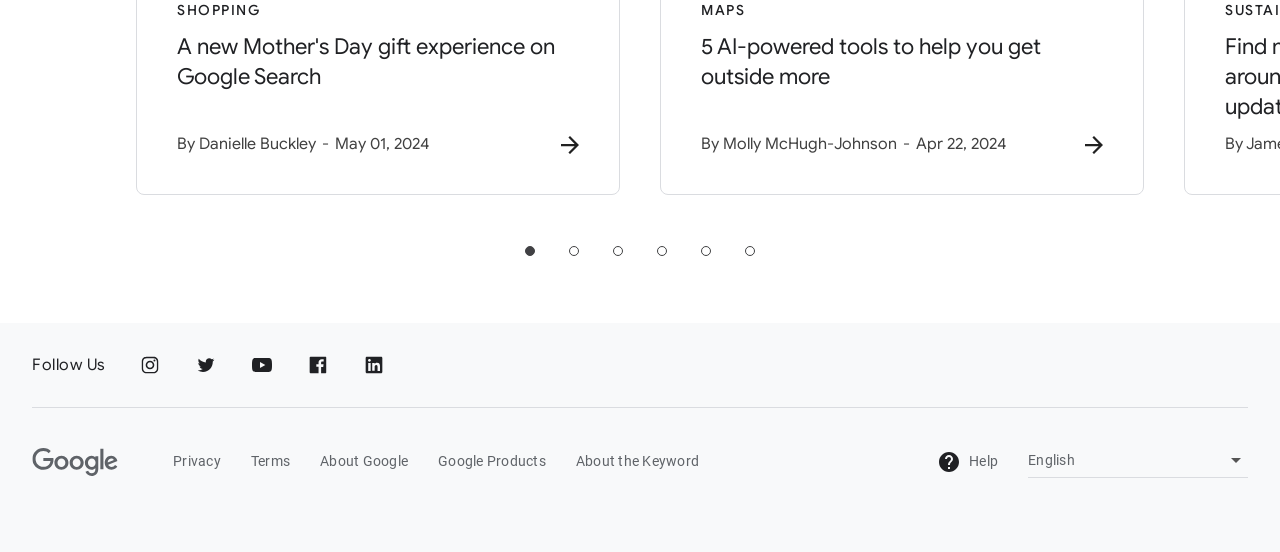Find the bounding box coordinates for the element that must be clicked to complete the instruction: "Visit Instagram". The coordinates should be four float numbers between 0 and 1, indicated as [left, top, right, bottom].

[0.107, 0.64, 0.126, 0.683]